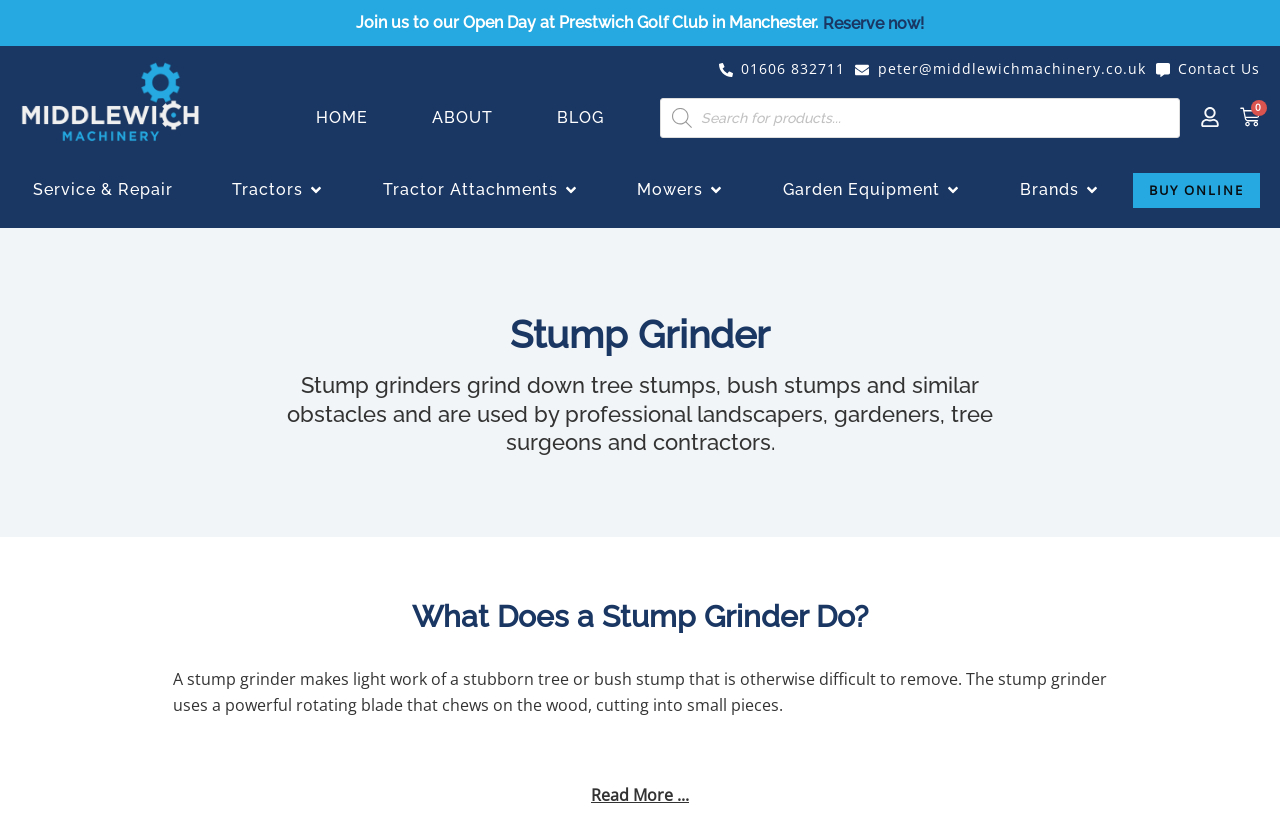Determine the bounding box for the described HTML element: "Service & Repair". Ensure the coordinates are four float numbers between 0 and 1 in the format [left, top, right, bottom].

[0.026, 0.218, 0.135, 0.247]